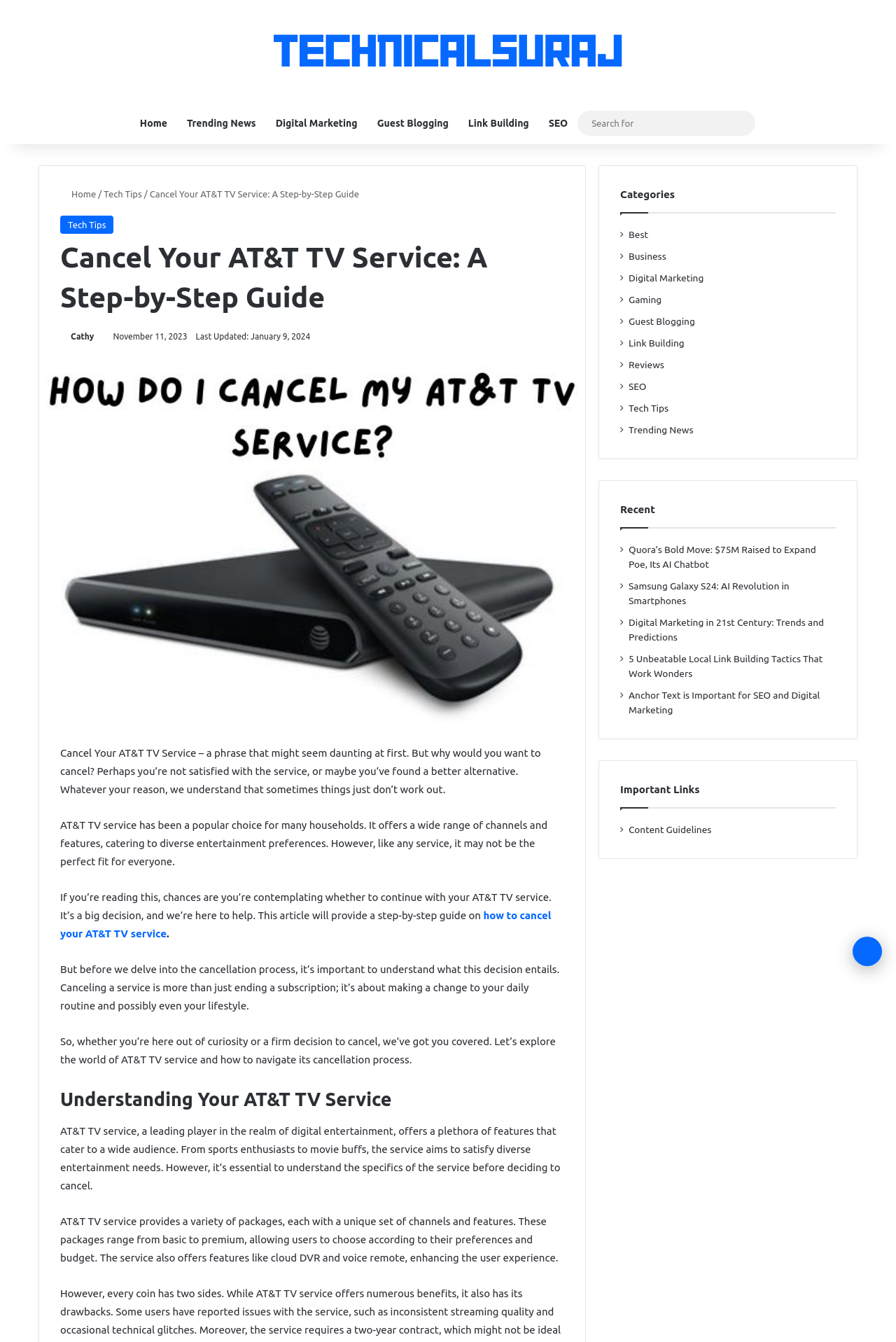What is the purpose of the article?
Look at the image and provide a short answer using one word or a phrase.

To provide a step-by-step guide